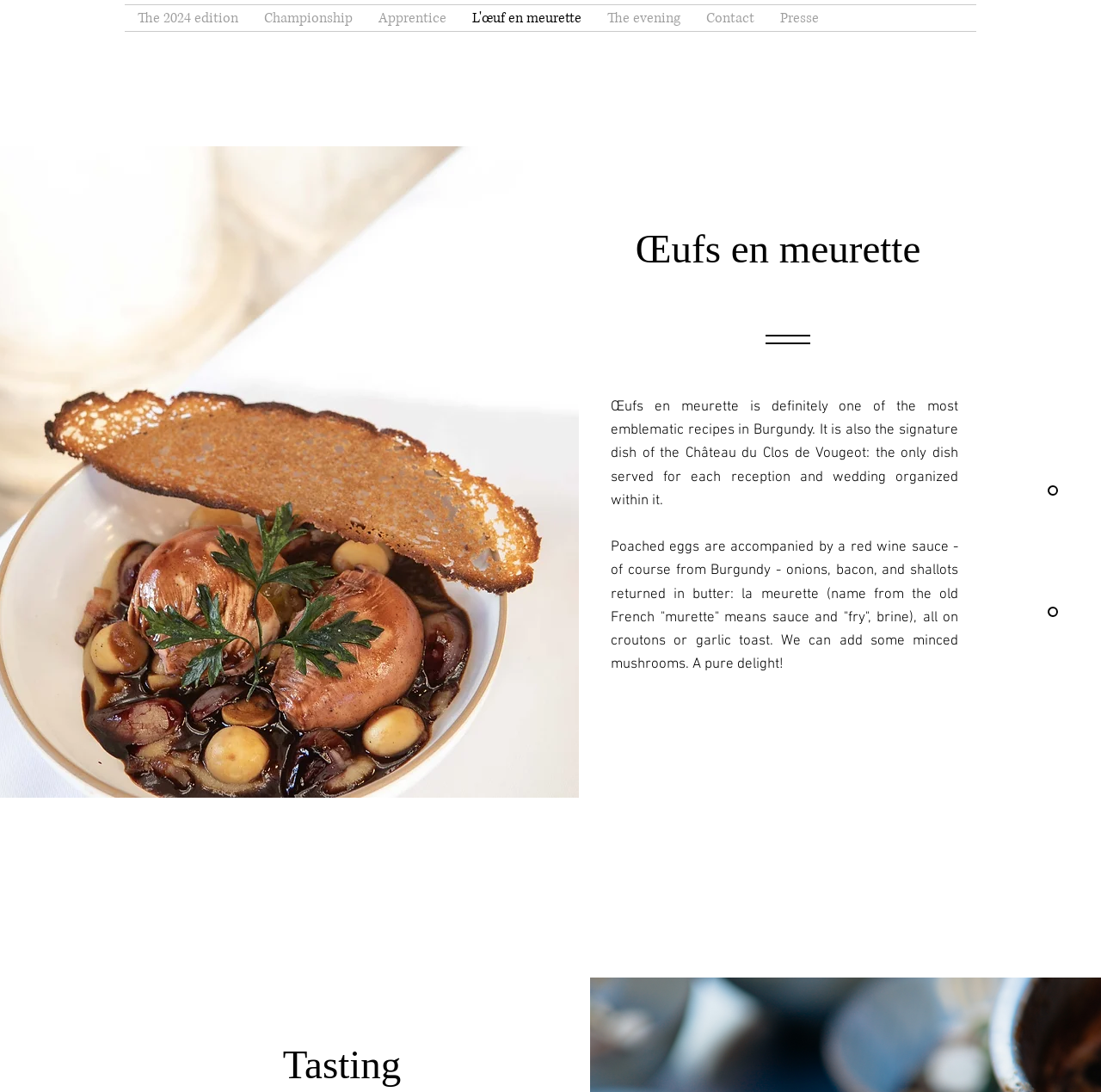Determine the bounding box coordinates of the target area to click to execute the following instruction: "Read about the dish Le plat."

[0.874, 0.553, 0.961, 0.568]